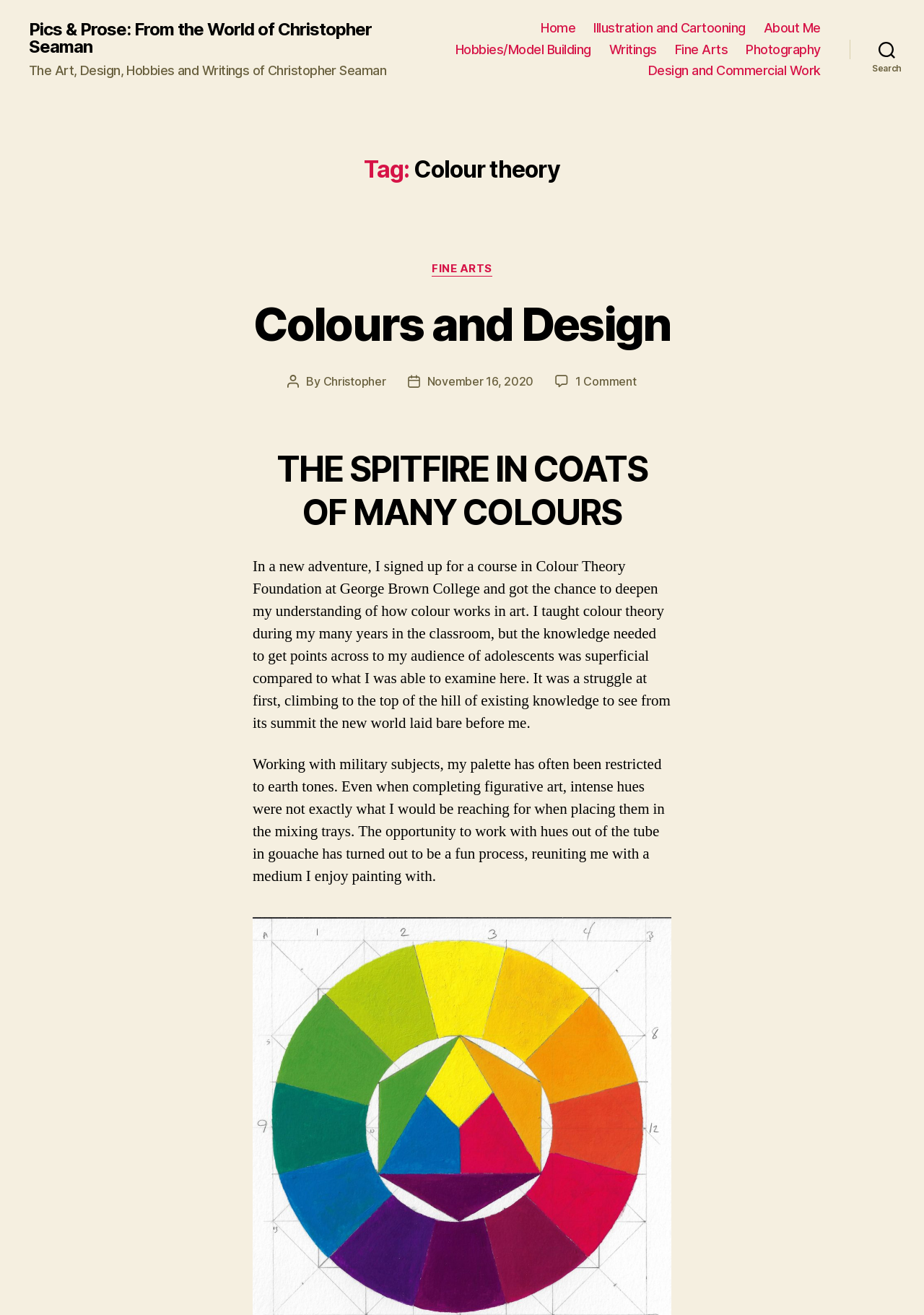Find the bounding box coordinates for the element that must be clicked to complete the instruction: "view writings". The coordinates should be four float numbers between 0 and 1, indicated as [left, top, right, bottom].

[0.659, 0.032, 0.711, 0.043]